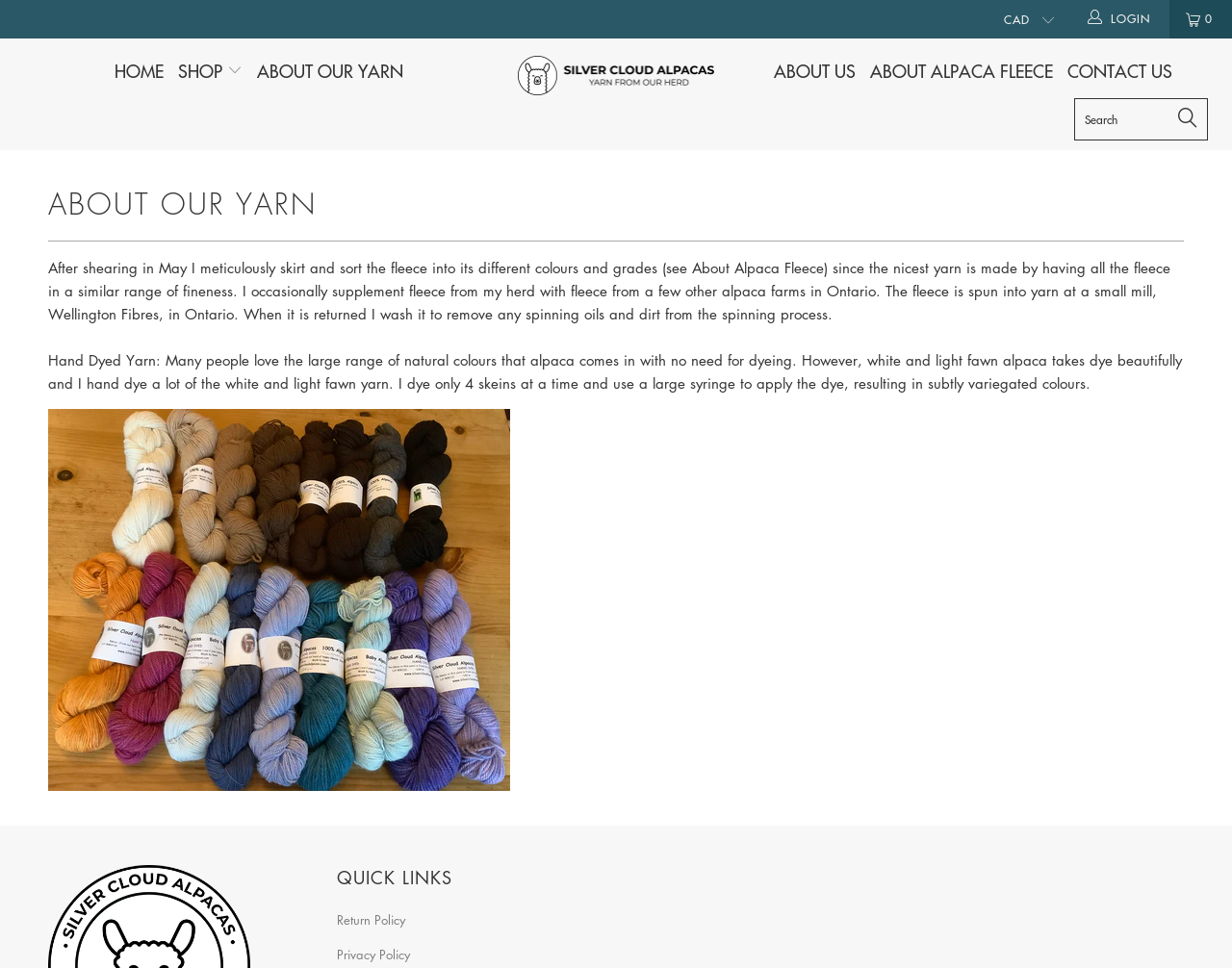Identify and provide the text content of the webpage's primary headline.

ABOUT OUR YARN